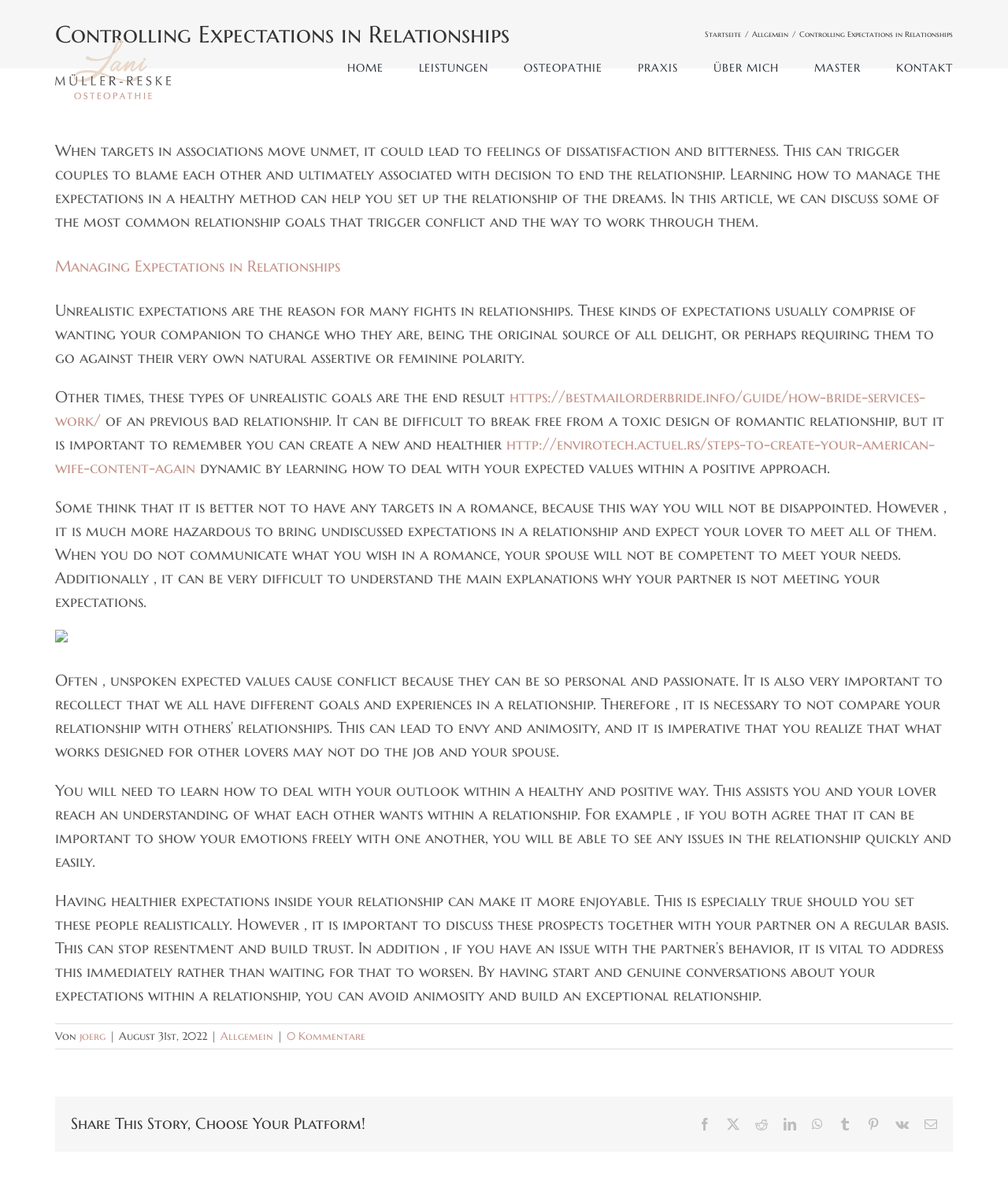Determine the bounding box coordinates of the clickable element necessary to fulfill the instruction: "Read the article 'Managing Expectations in Relationships'". Provide the coordinates as four float numbers within the 0 to 1 range, i.e., [left, top, right, bottom].

[0.055, 0.215, 0.945, 0.235]